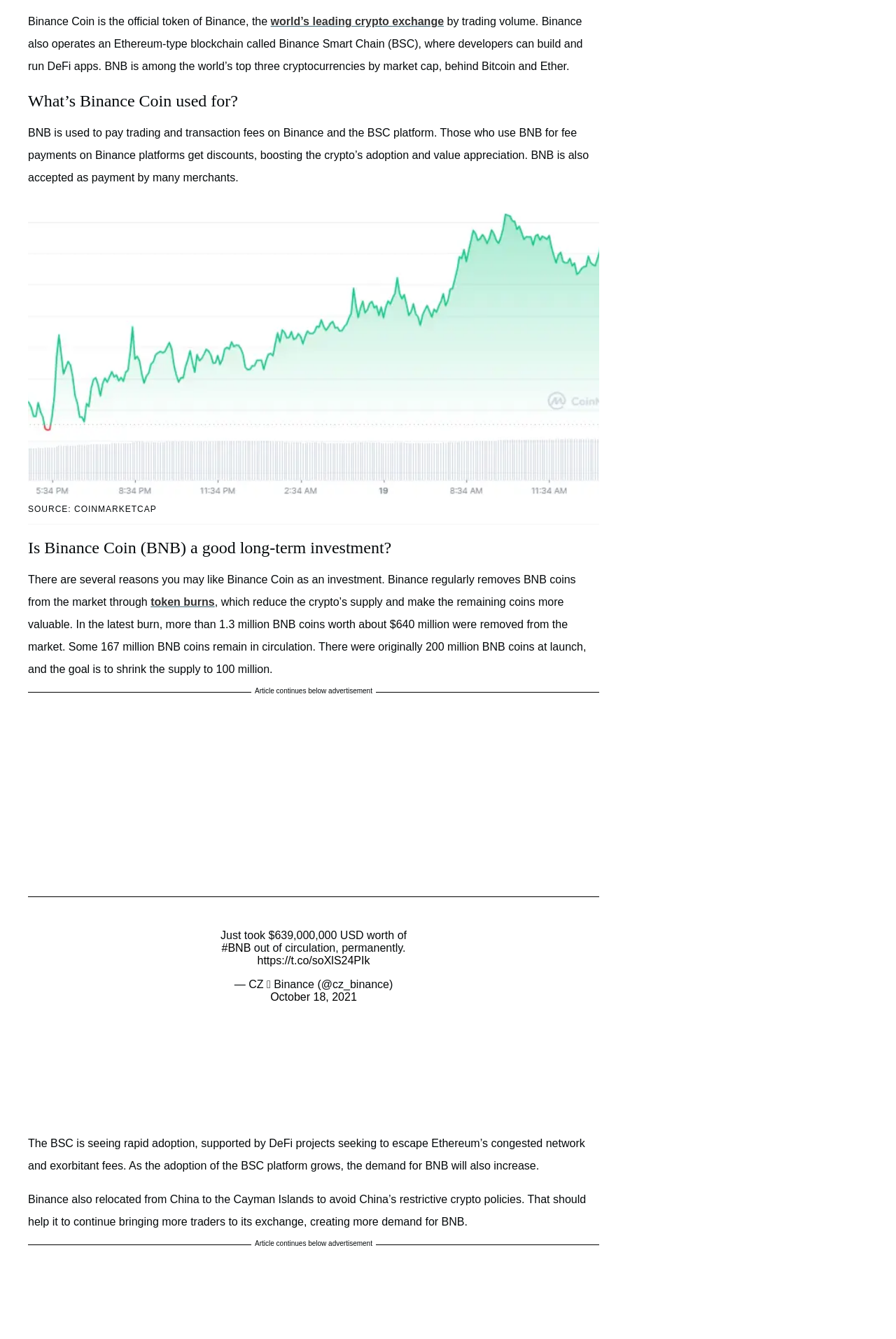Predict the bounding box coordinates for the UI element described as: "https://t.co/soXlS24PIk". The coordinates should be four float numbers between 0 and 1, presented as [left, top, right, bottom].

[0.287, 0.713, 0.413, 0.722]